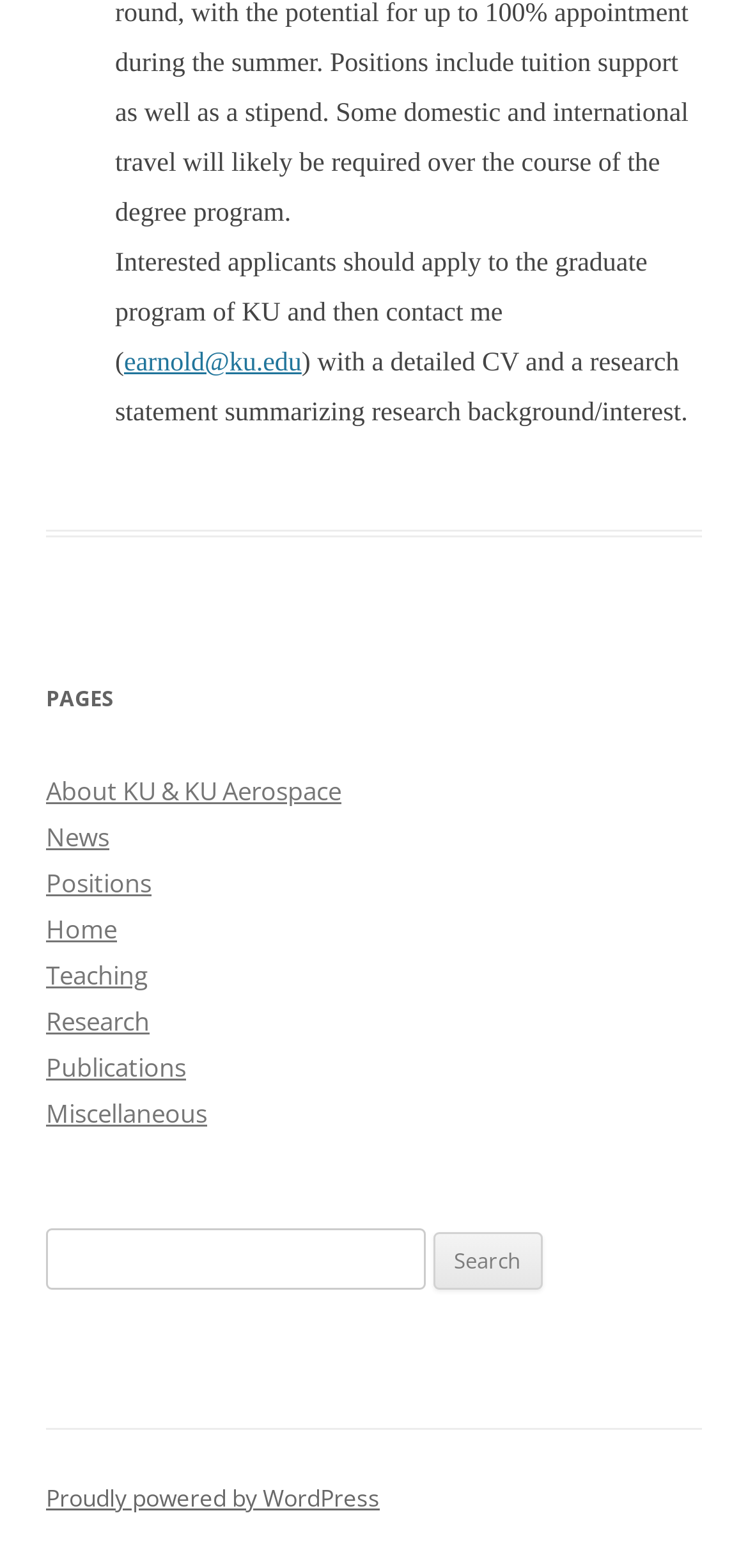Provide the bounding box coordinates for the area that should be clicked to complete the instruction: "contact the professor".

[0.166, 0.223, 0.403, 0.241]